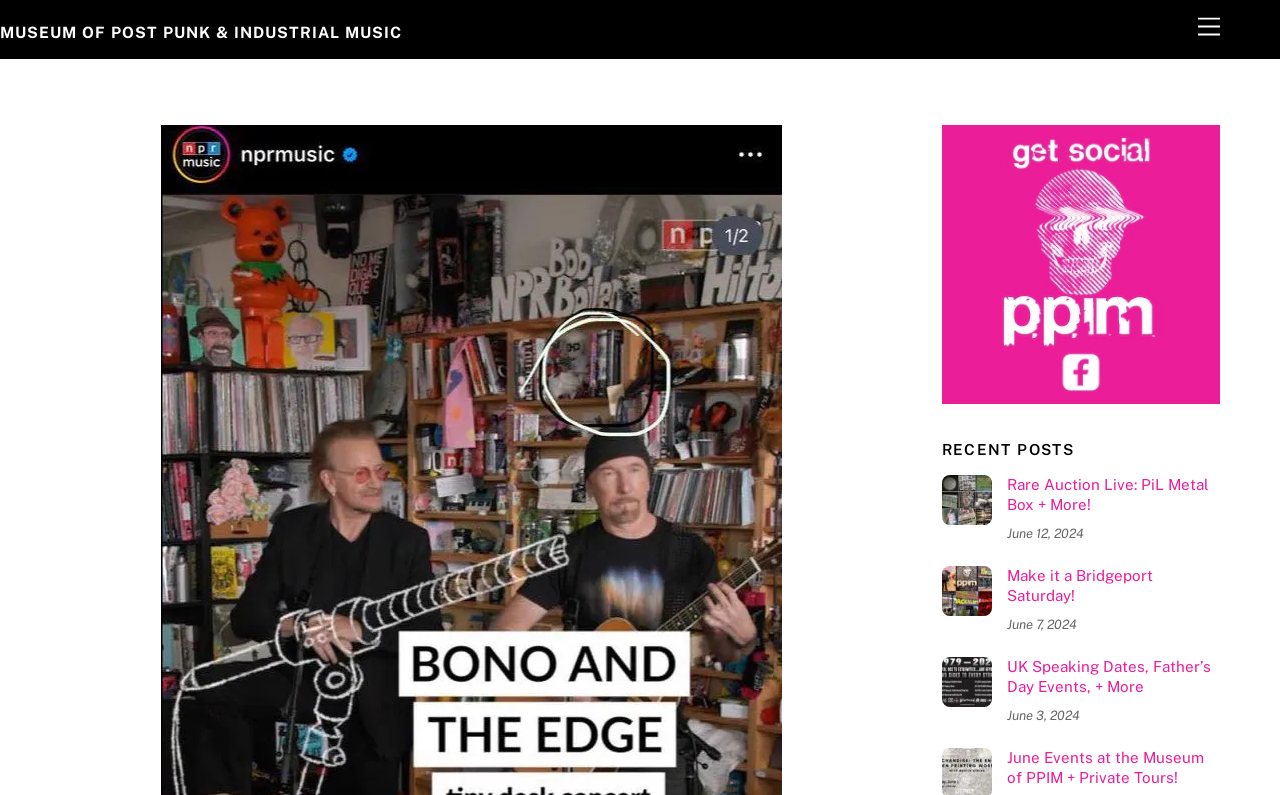What is the title of the first recent post?
Ensure your answer is thorough and detailed.

I found the title of the first recent post by looking at the link element with the text 'Rare Auction Live: PiL Metal Box + More!' below the 'RECENT POSTS' heading.